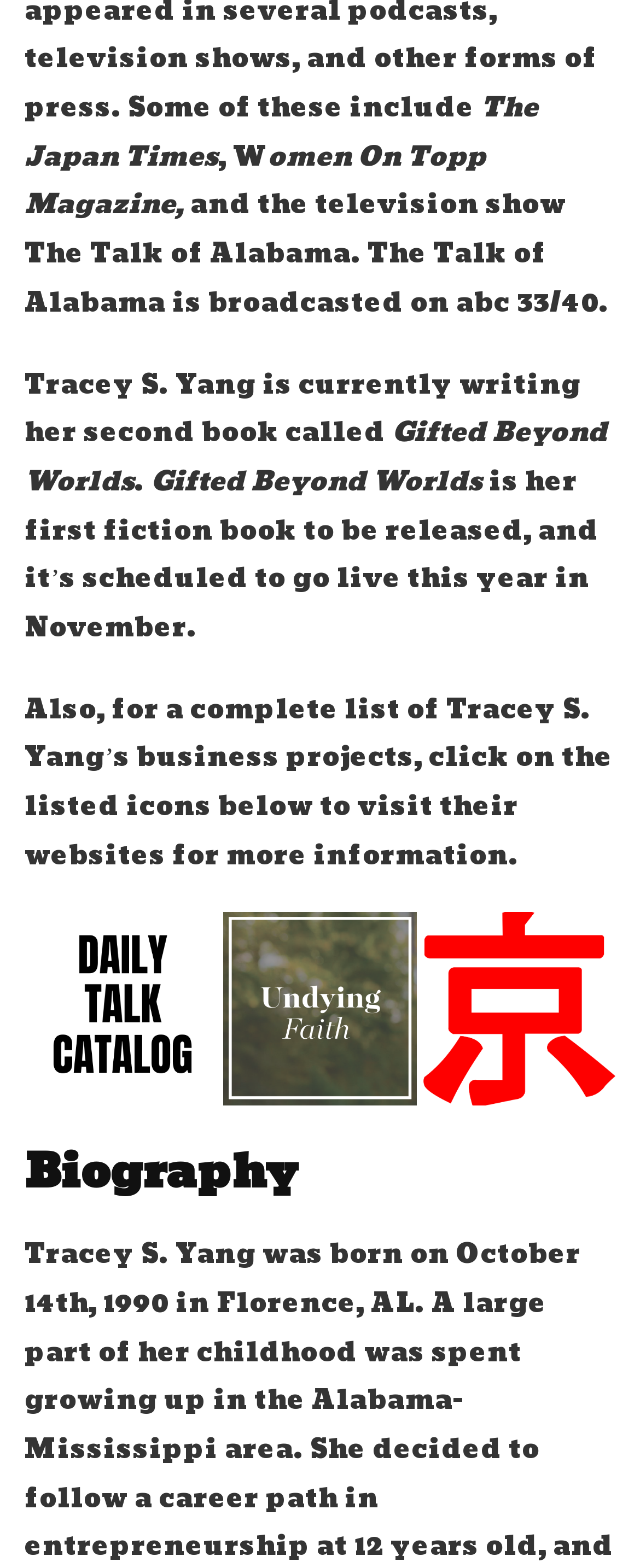For the element described, predict the bounding box coordinates as (top-left x, top-left y, bottom-right x, bottom-right y). All values should be between 0 and 1. Element description: >>

None